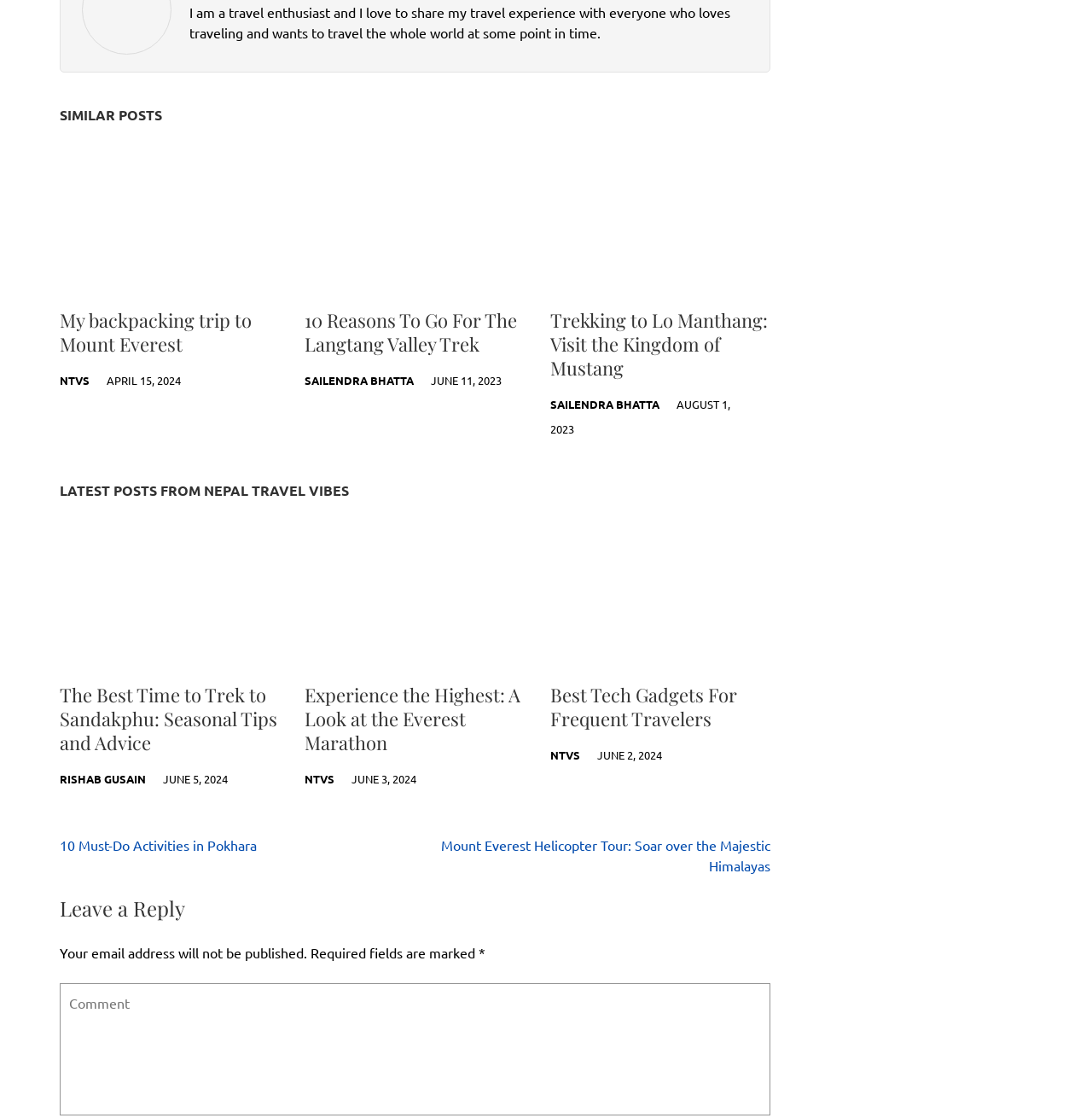Please specify the bounding box coordinates in the format (top-left x, top-left y, bottom-right x, bottom-right y), with values ranging from 0 to 1. Identify the bounding box for the UI component described as follows: June 11, 2023June 11, 2023

[0.395, 0.333, 0.46, 0.346]